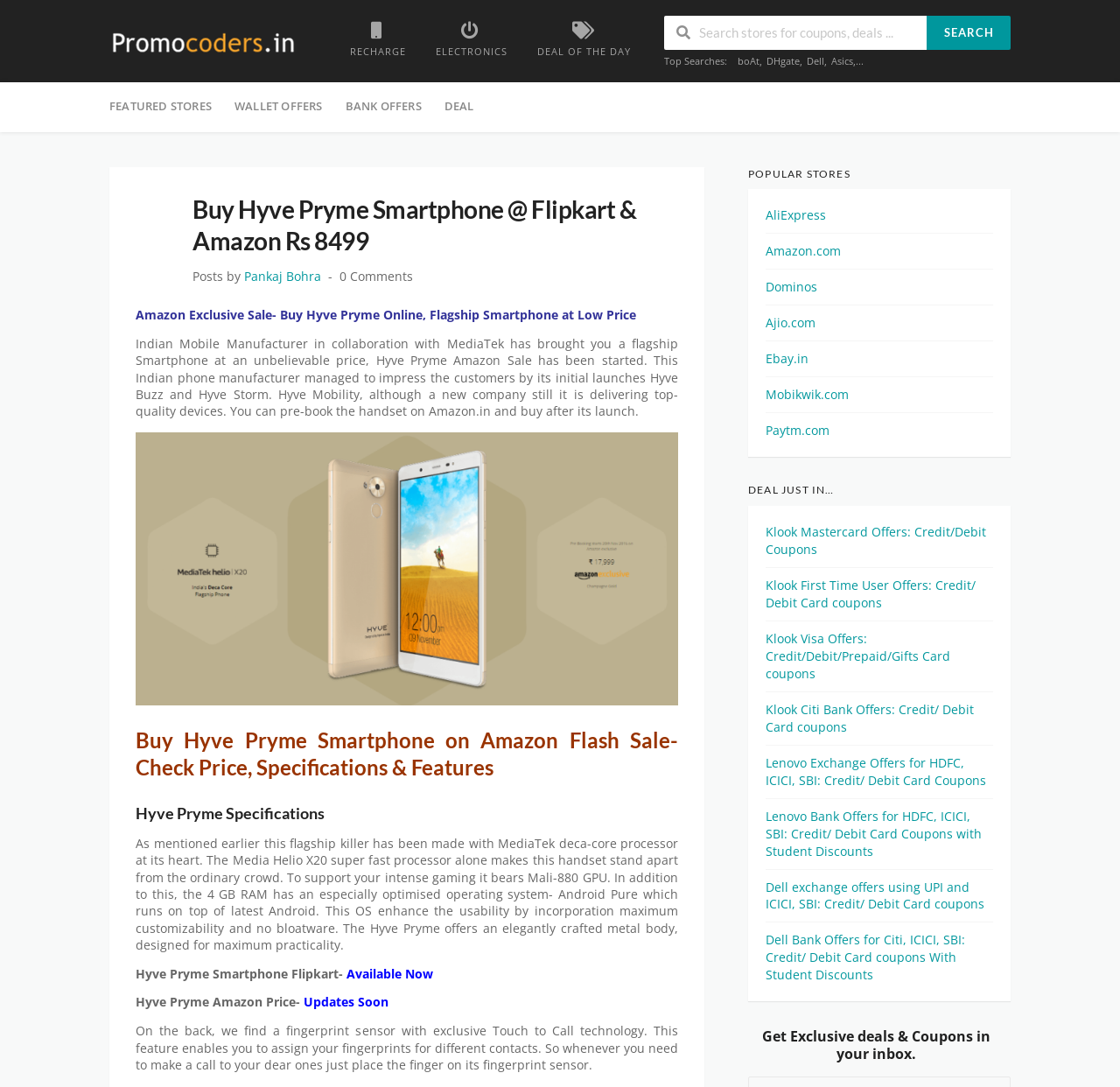Identify the bounding box coordinates necessary to click and complete the given instruction: "View Hyve Pryme Smartphone details".

[0.172, 0.178, 0.605, 0.236]